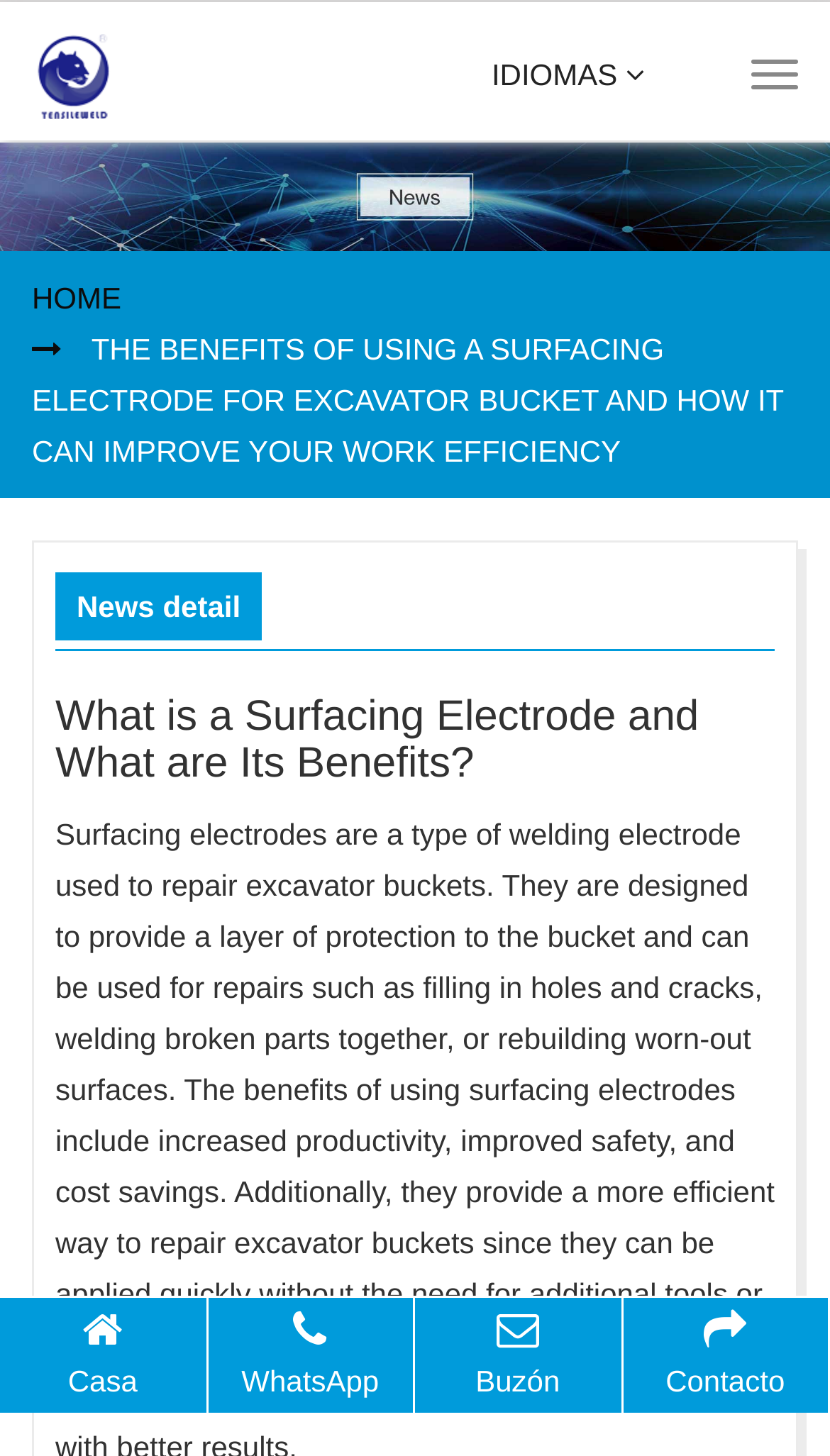Locate the UI element described by WhatsApp and provide its bounding box coordinates. Use the format (top-left x, top-left y, bottom-right x, bottom-right y) with all values as floating point numbers between 0 and 1.

[0.25, 0.896, 0.497, 0.966]